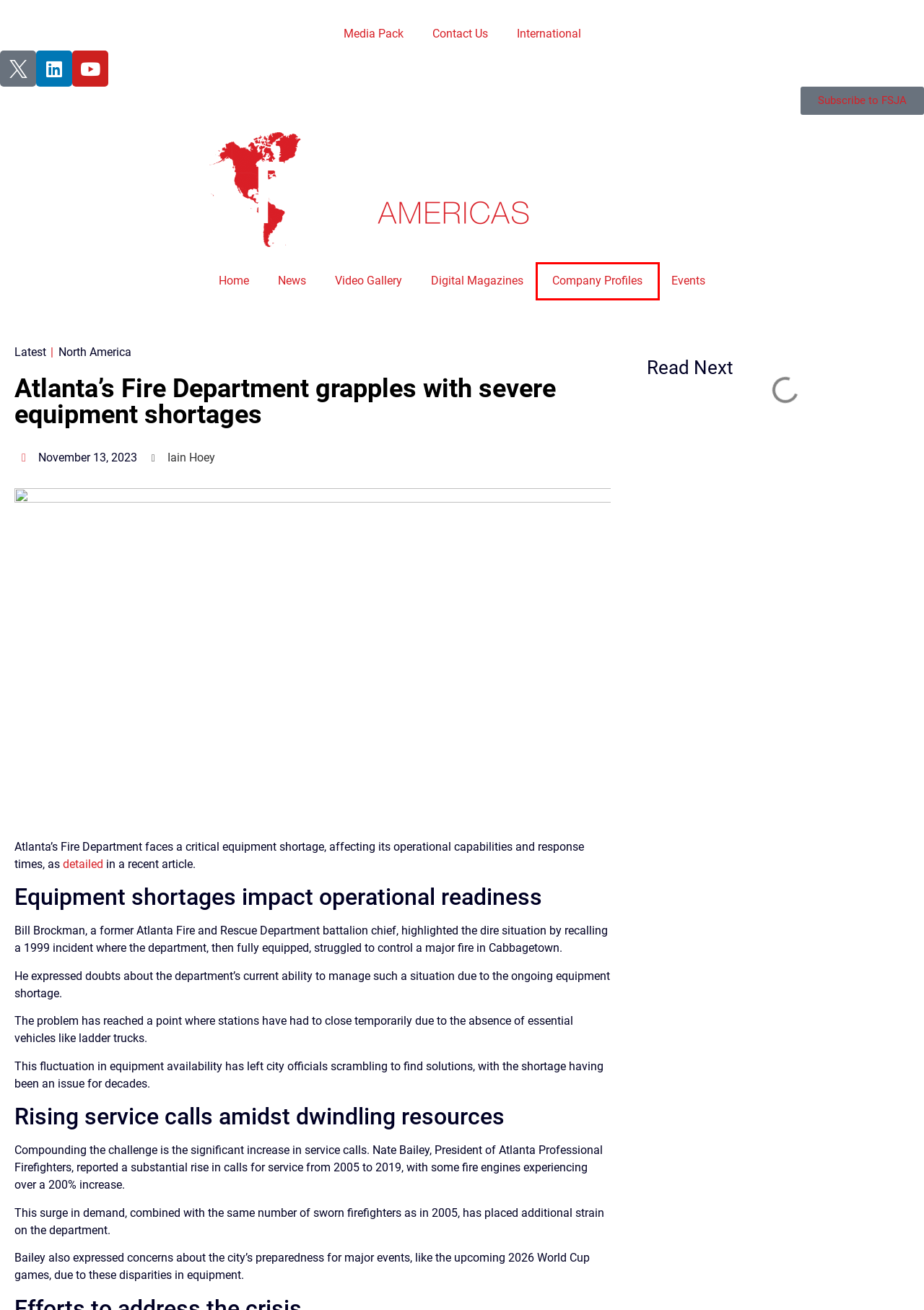You have a screenshot of a webpage where a red bounding box highlights a specific UI element. Identify the description that best matches the resulting webpage after the highlighted element is clicked. The choices are:
A. FSJA Media Information | Fire & Safety Journal Americas
B. FSJA Digital Magazines | Fire & Safety Journal Americas
C. Americas Fire and Safety Events | Fire & Safety Journal Americas
D. Contact Us | Fire & Safety Journal Americas
E. Americas Fire and Safety Video Gallery | Fire & Safety Journal Americas
F. North America Archives | Fire & Safety Journal Americas
G. FSJA Company Profiles | Fire & Safety Journal Americas
H. Subscriptions | Fire & Safety Journal Americas

G